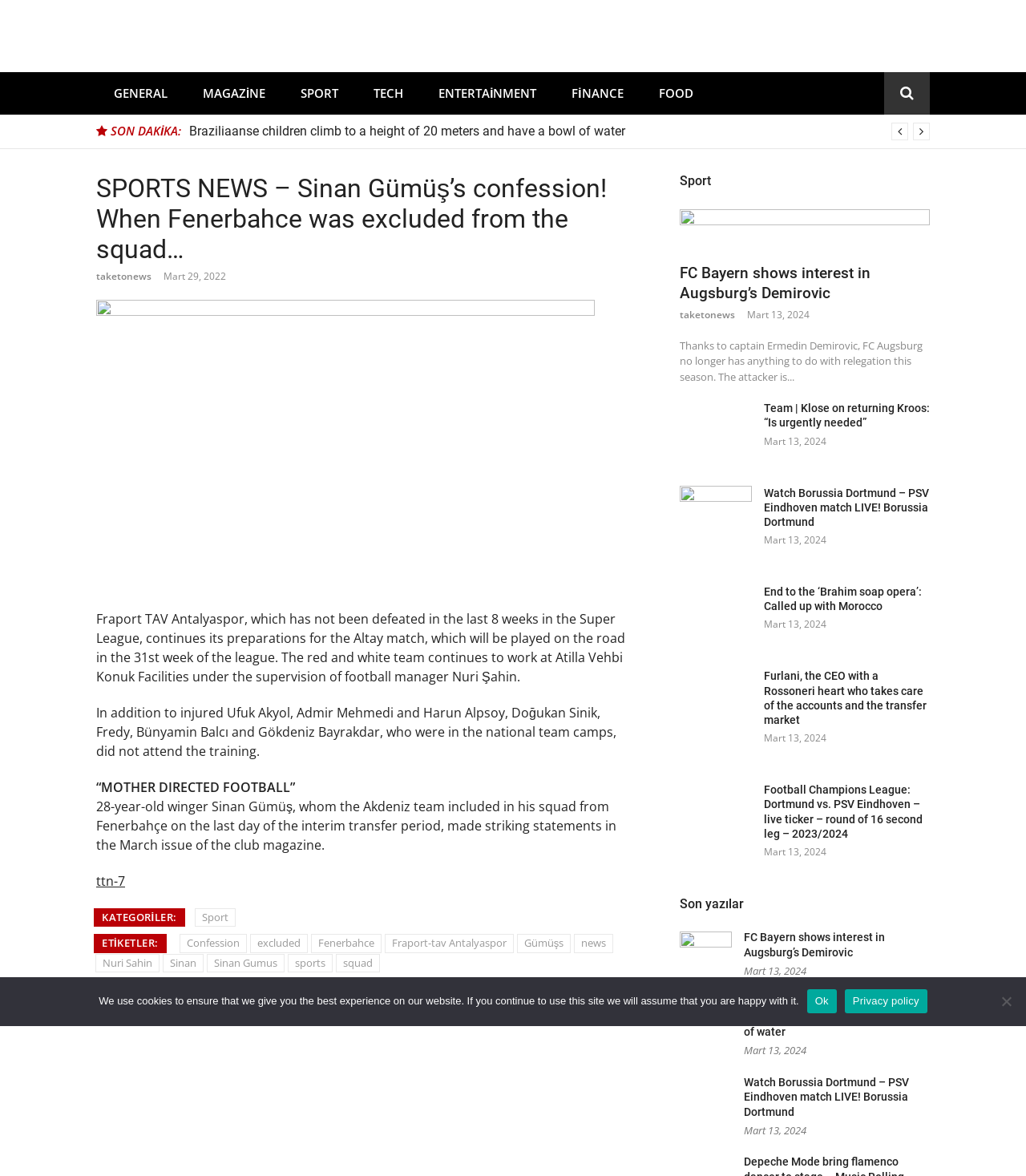What is the name of the team mentioned in the first article?
Give a one-word or short phrase answer based on the image.

Fraport TAV Antalyaspor